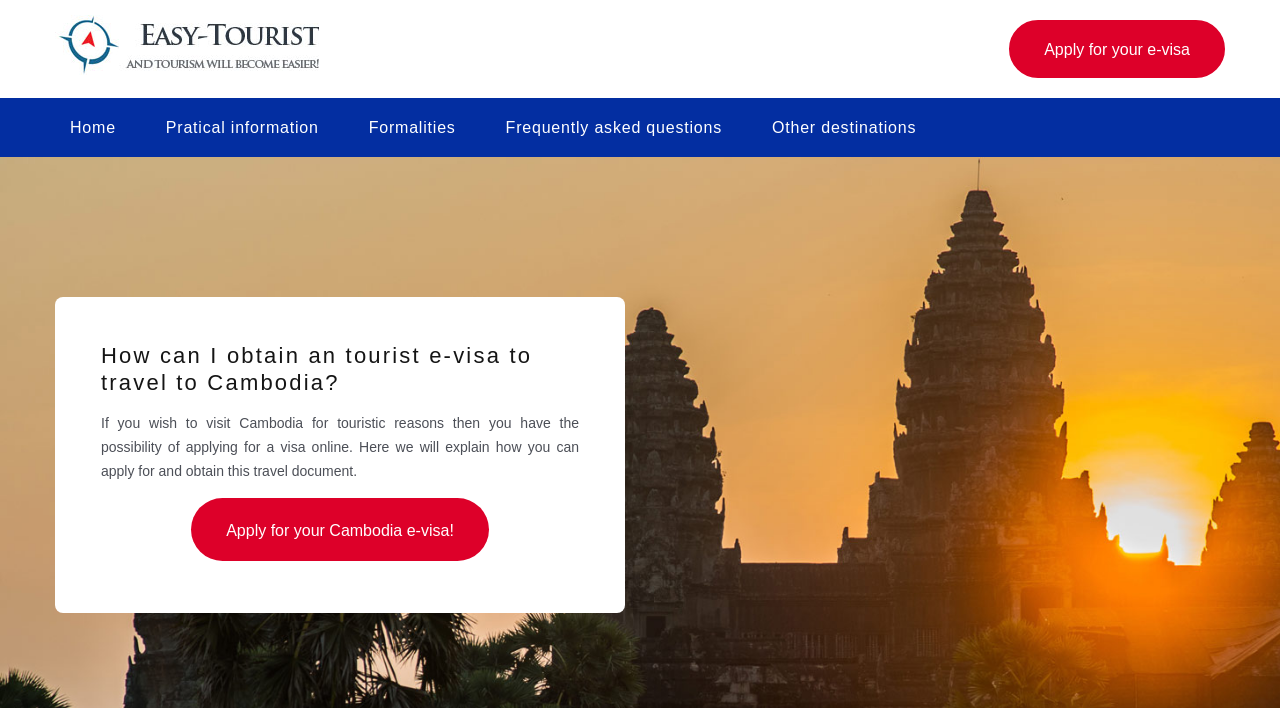Create an elaborate caption for the webpage.

The webpage is about applying for a tourist e-visa to travel to Cambodia. At the top left, there is a link with no text, followed by a link labeled "Home" and several other links, including "Practical information", "Formalities", "Frequently asked questions", and "Other destinations", which are positioned horizontally next to each other. 

On the right side of the top section, there is a static text "Apply for your e-visa". Below the top section, there is a heading that asks "How can I obtain an tourist e-visa to travel to Cambodia?" This heading is positioned near the top center of the page. 

Below the heading, there is a paragraph of text that explains the possibility of applying for a visa online and how to obtain this travel document. Further down, there is another static text "Apply for your Cambodia e-visa!" which is positioned near the bottom center of the page.